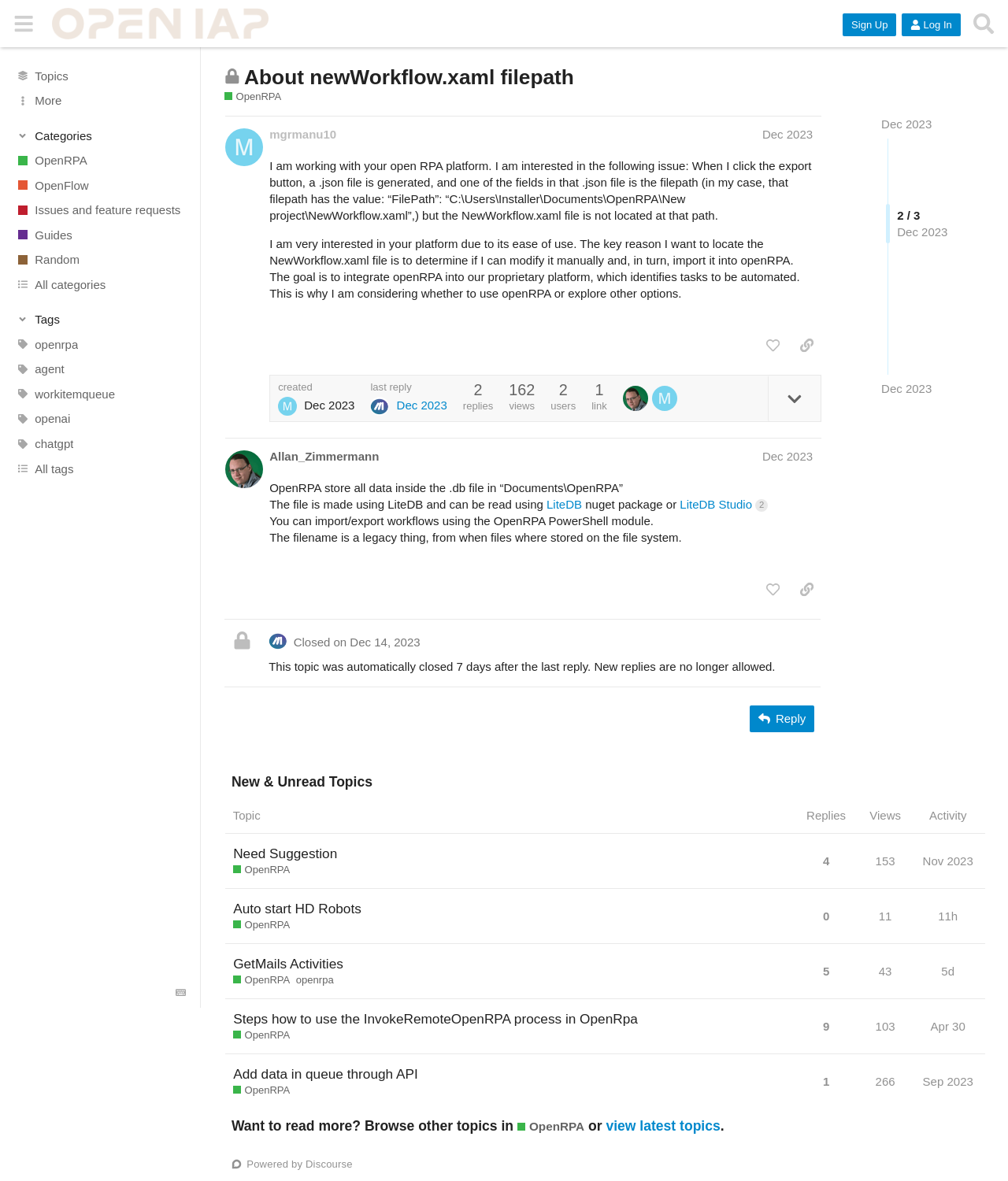Please predict the bounding box coordinates of the element's region where a click is necessary to complete the following instruction: "Click the 'Sign Up' button". The coordinates should be represented by four float numbers between 0 and 1, i.e., [left, top, right, bottom].

[0.836, 0.011, 0.889, 0.031]